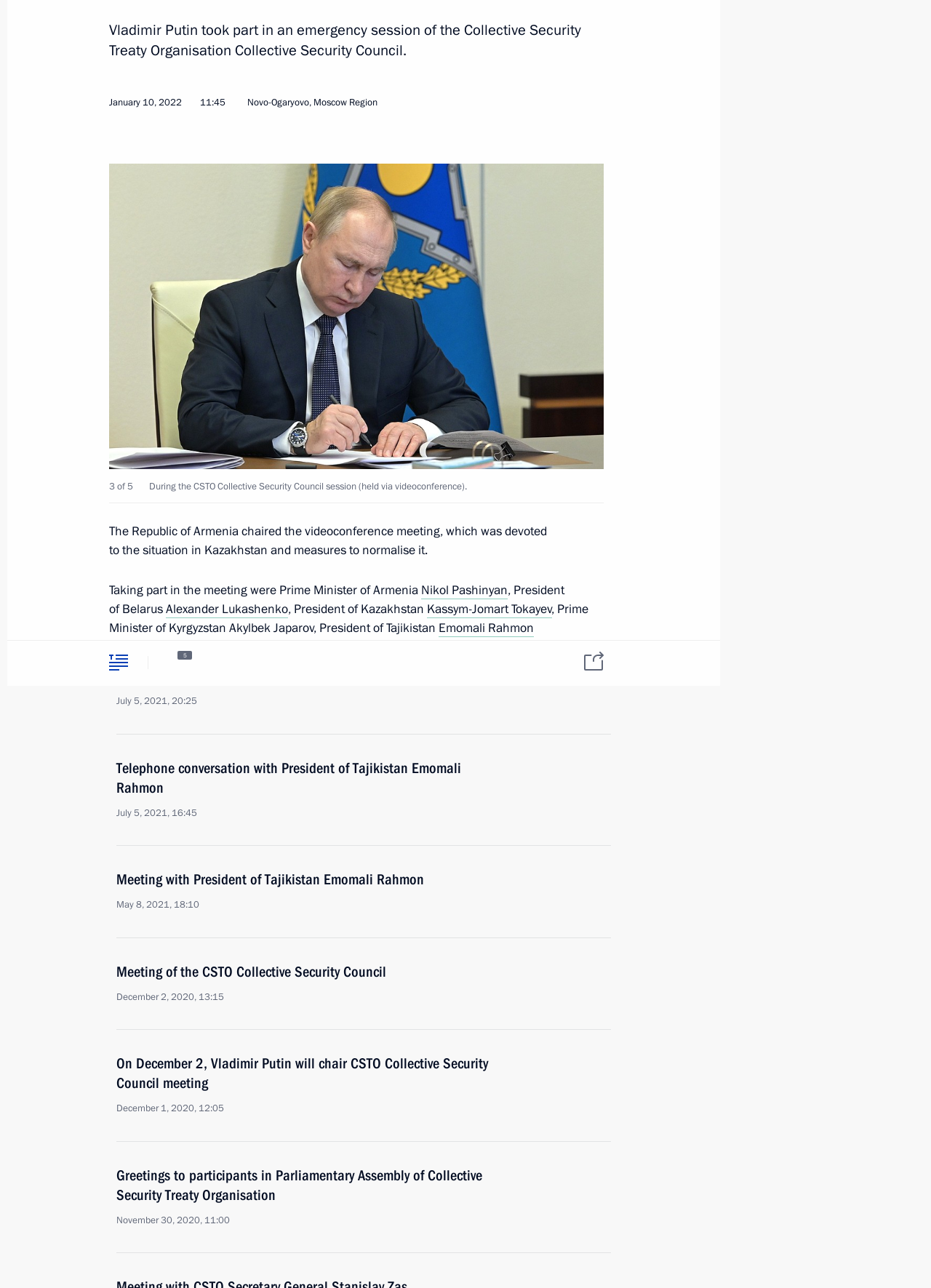Please determine the bounding box coordinates of the area that needs to be clicked to complete this task: 'Read 'About website''. The coordinates must be four float numbers between 0 and 1, formatted as [left, top, right, bottom].

[0.547, 0.755, 0.608, 0.766]